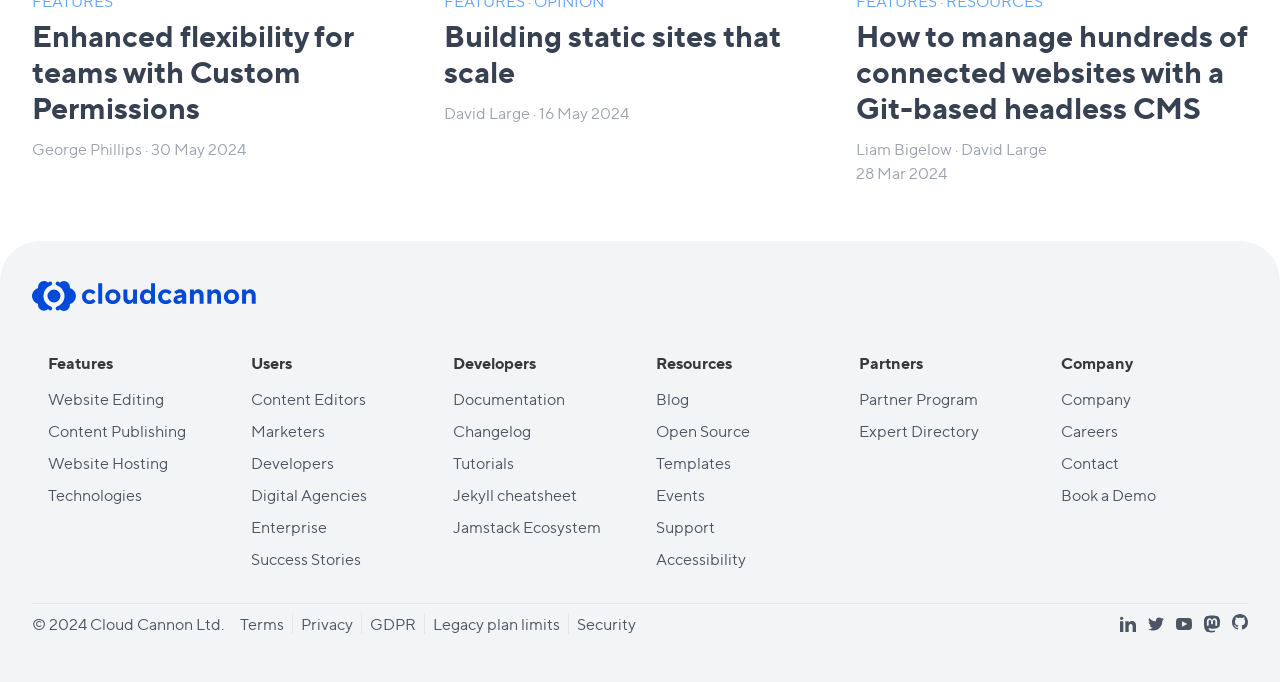Determine the bounding box coordinates of the UI element described below. Use the format (top-left x, top-left y, bottom-right x, bottom-right y) with floating point numbers between 0 and 1: Book a Demo

[0.829, 0.71, 0.903, 0.741]